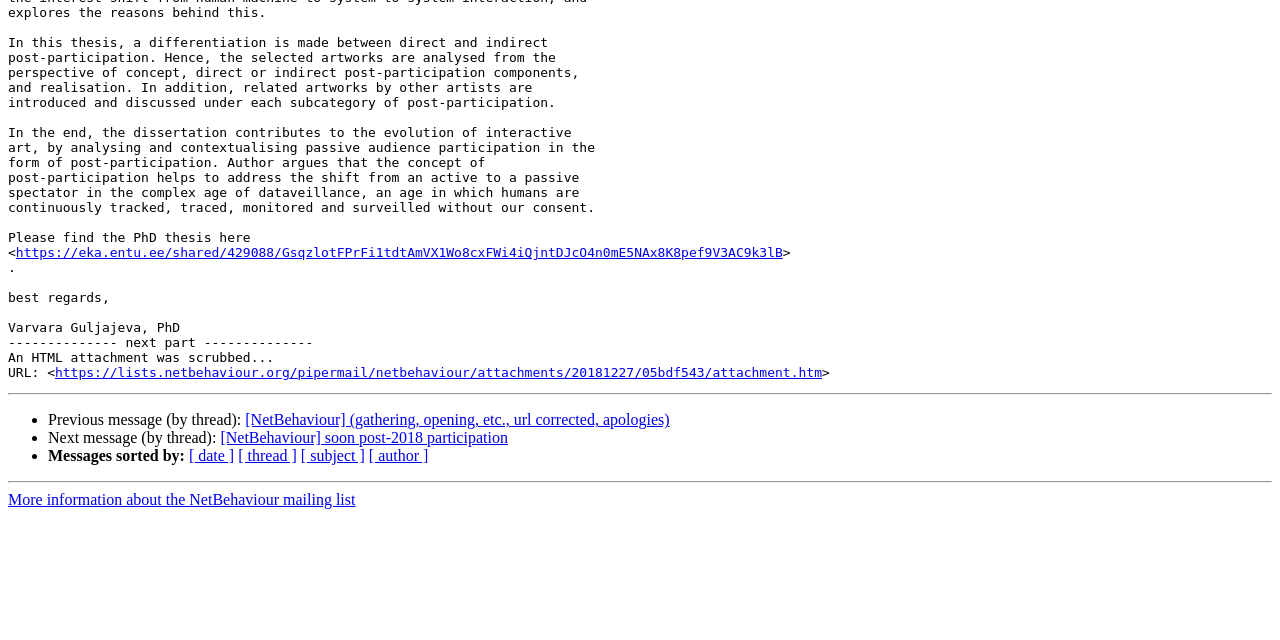Based on the element description "[NetBehaviour] soon post-2018 participation", predict the bounding box coordinates of the UI element.

[0.172, 0.671, 0.397, 0.698]